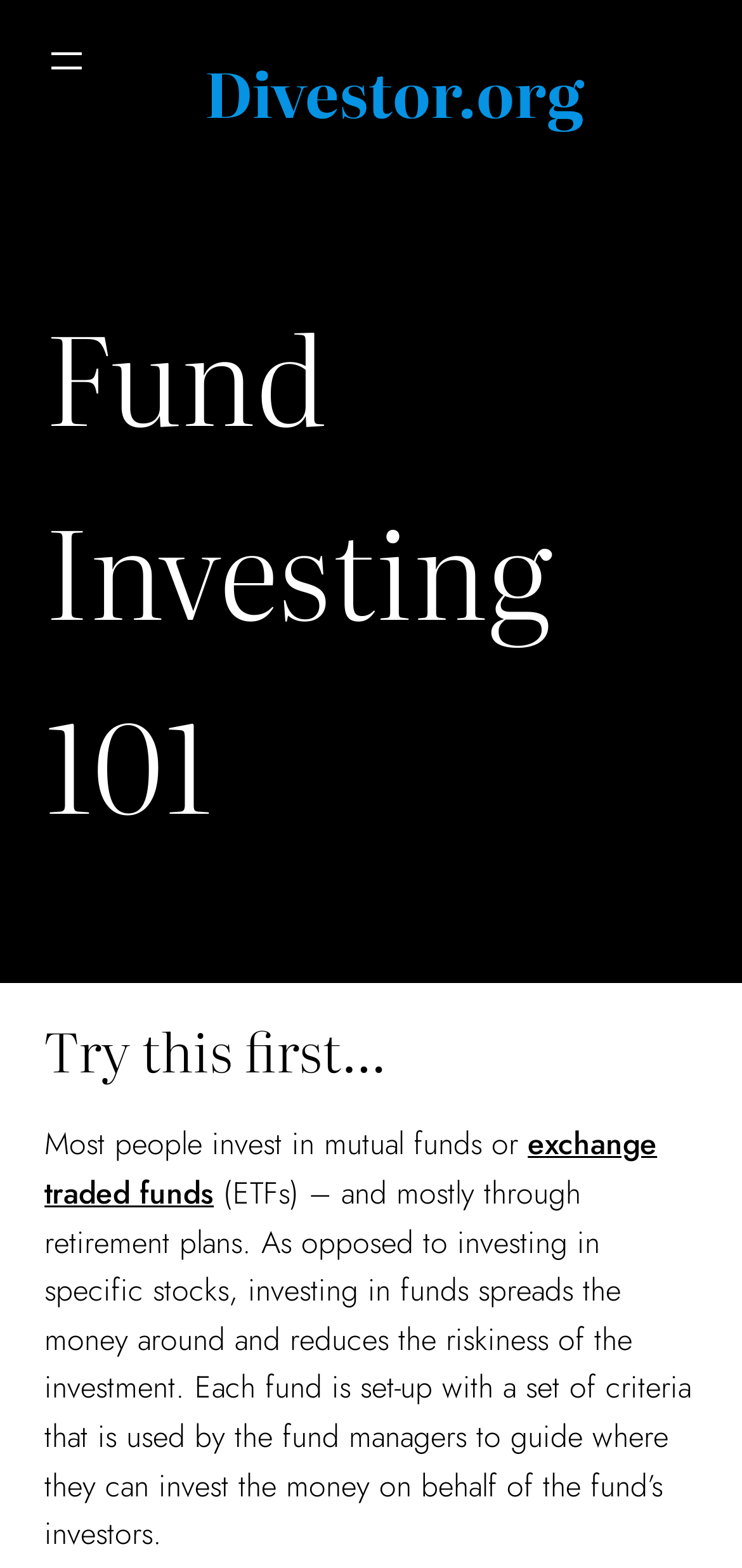Give a detailed account of the webpage's layout and content.

The webpage is about "Fund Investing 101" and is part of the Divestor.org website. At the top left corner, there is a navigation menu with an "Open menu" button. Next to it, the website's title "Divestor.org" is displayed prominently. 

Below the title, the main heading "Fund Investing 101" is centered, taking up most of the width of the page. Further down, there is a subheading "Try this first…" followed by a paragraph of text that explains the basics of mutual funds and exchange-traded funds (ETFs). The text describes how these funds work and their benefits, such as reducing the riskiness of investments. The paragraph also includes a link to the term "exchange traded funds" for further information.